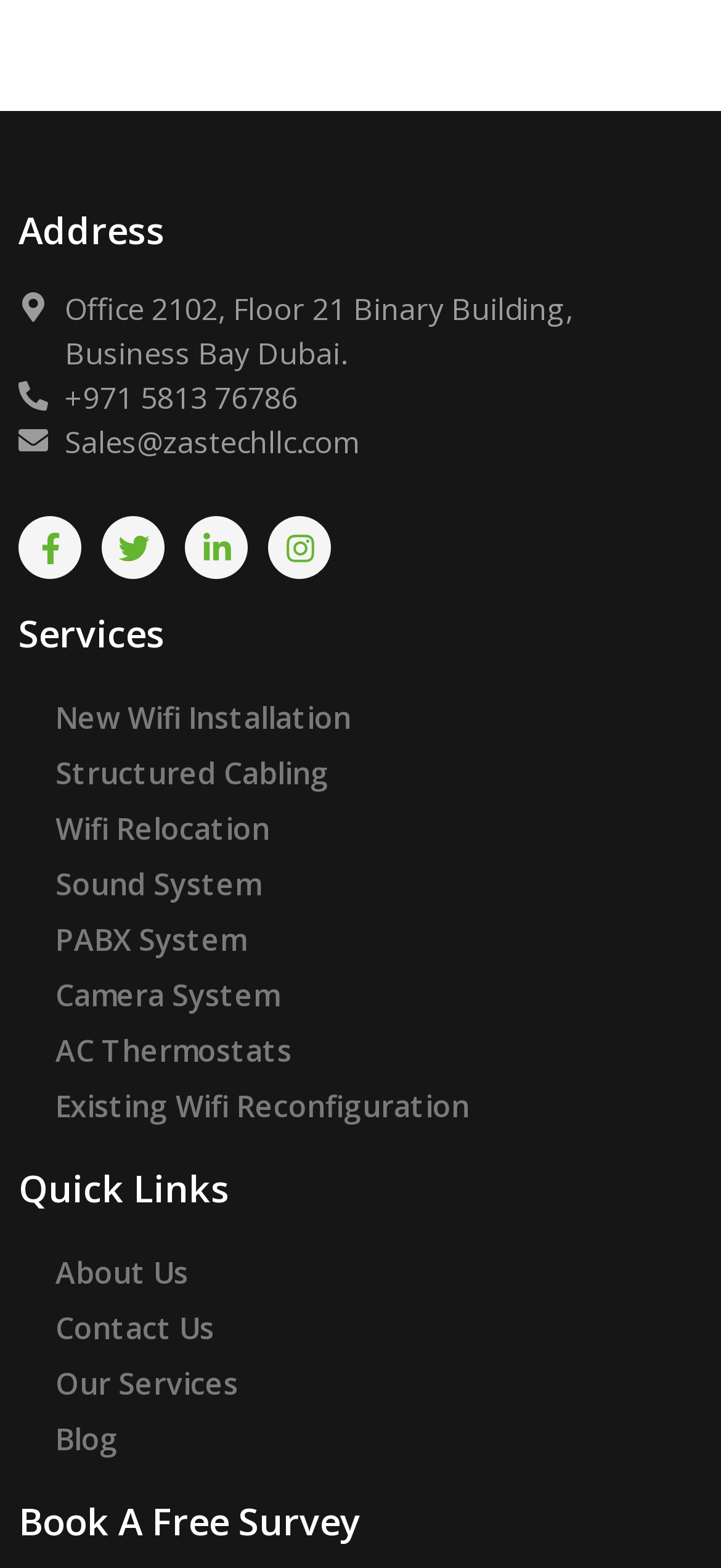Given the element description, predict the bounding box coordinates in the format (top-left x, top-left y, bottom-right x, bottom-right y). Make sure all values are between 0 and 1. Here is the element description: About Us

[0.026, 0.794, 0.974, 0.83]